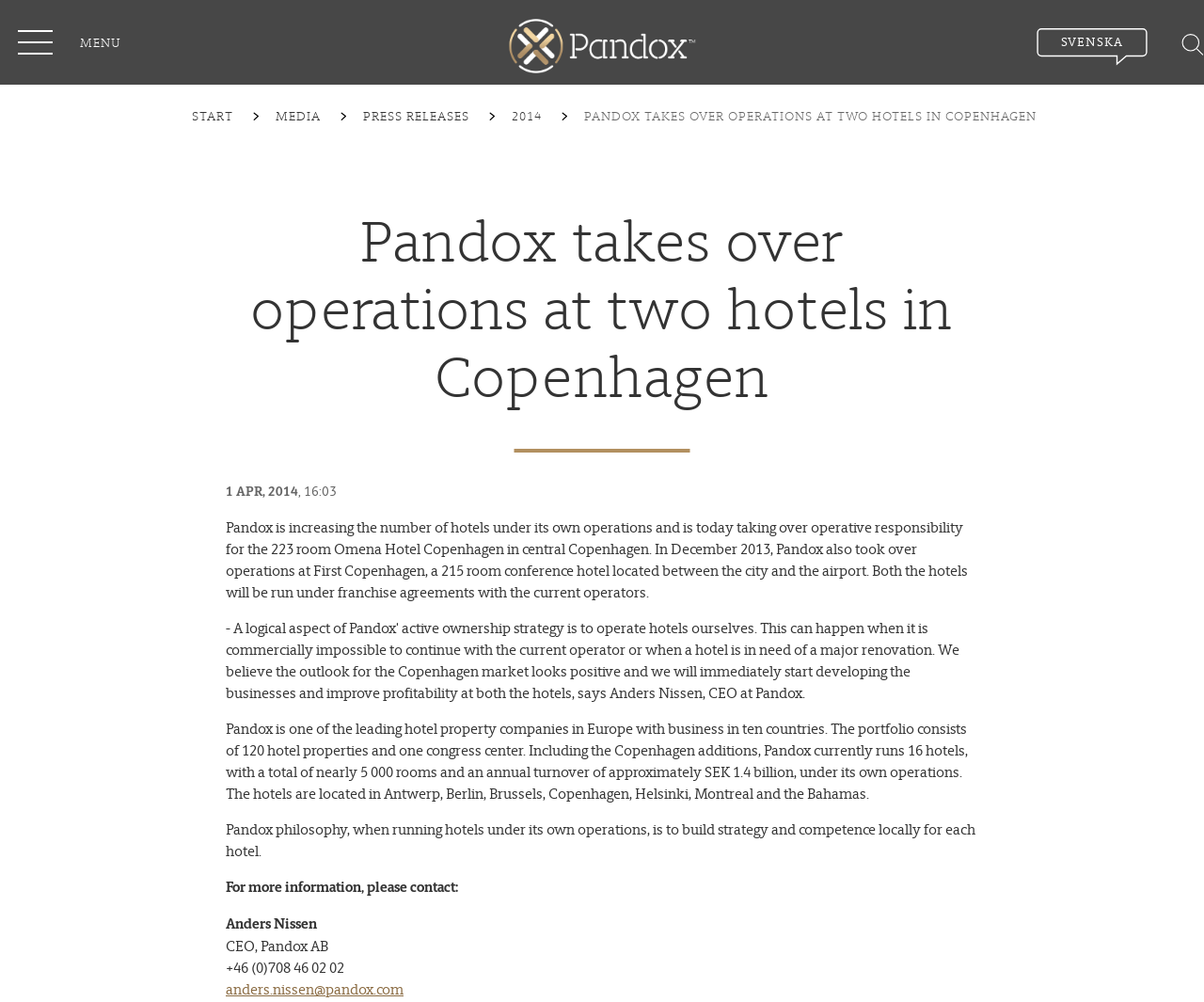Using the information shown in the image, answer the question with as much detail as possible: How many rooms does Omena Hotel Copenhagen have?

According to the text, 'Pandox is increasing the number of hotels under its own operations and is today taking over operative responsibility for the 223 room Omena Hotel Copenhagen in central Copenhagen.'